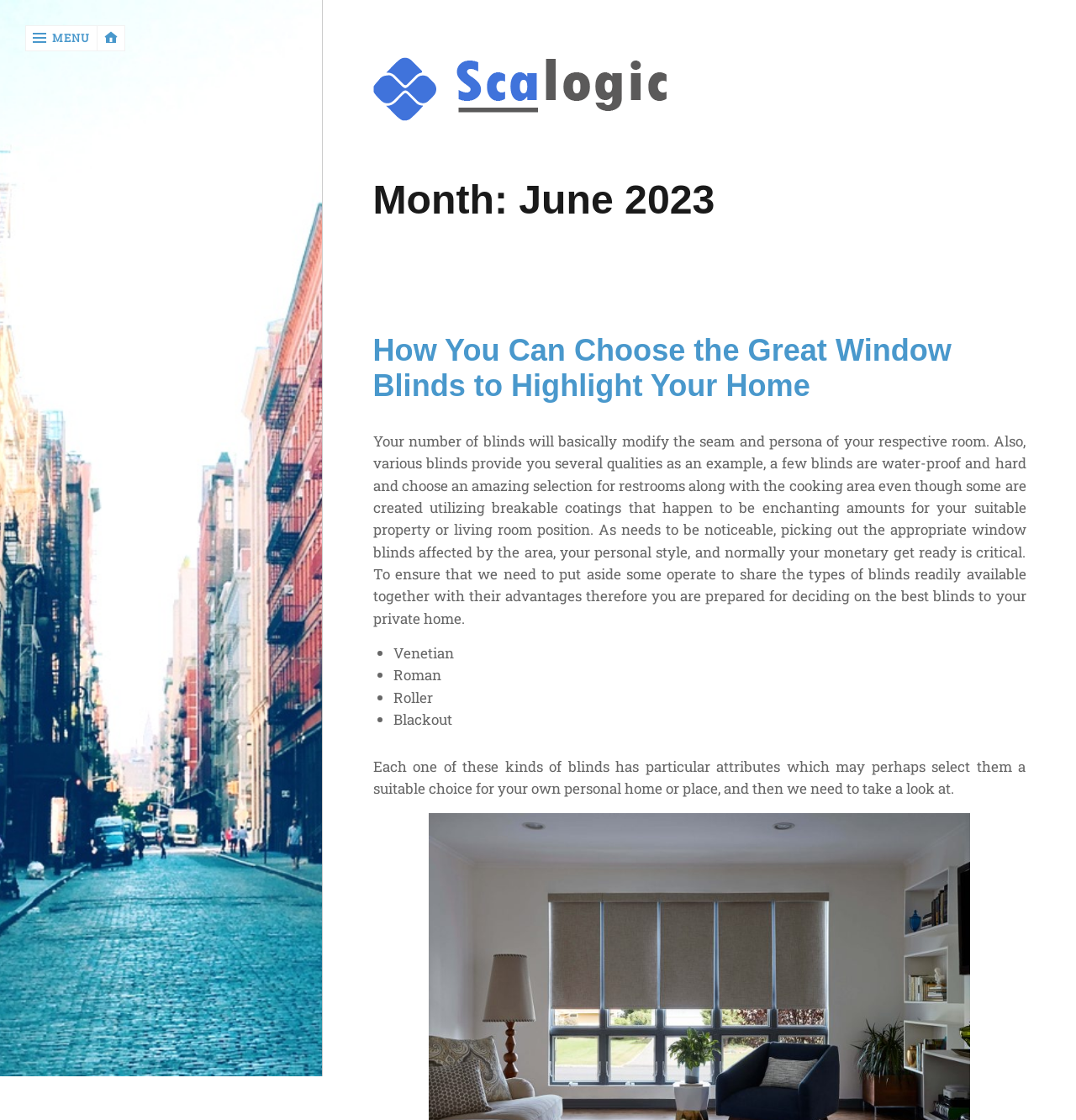Please find the bounding box coordinates of the clickable region needed to complete the following instruction: "Read the article about window blinds". The bounding box coordinates must consist of four float numbers between 0 and 1, i.e., [left, top, right, bottom].

[0.346, 0.297, 0.884, 0.36]